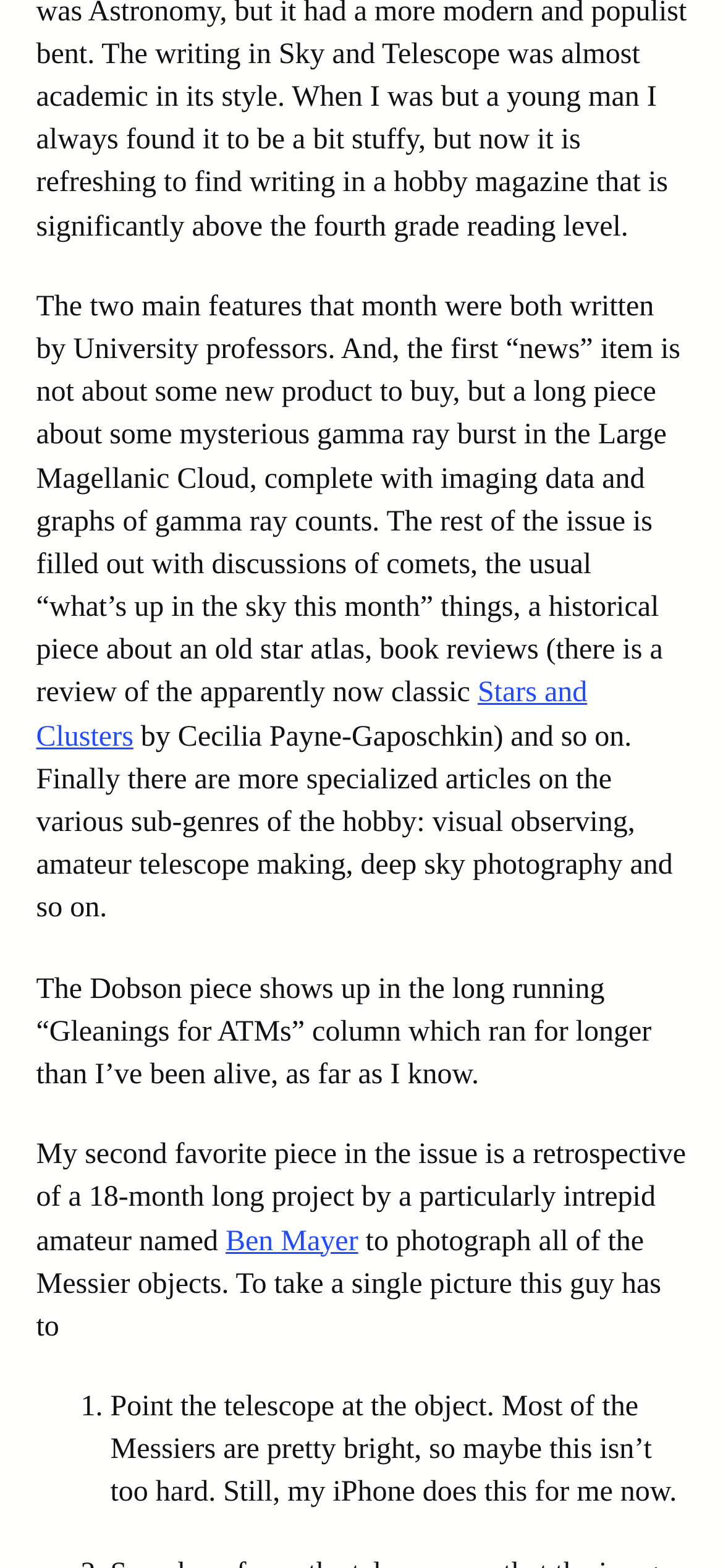How many steps are involved in taking a single picture of a Messier object?
Analyze the screenshot and provide a detailed answer to the question.

According to the text, taking a single picture of a Messier object involves pointing the telescope at the object, as described in the StaticText element with bounding box coordinates [0.05, 0.781, 0.915, 0.856].